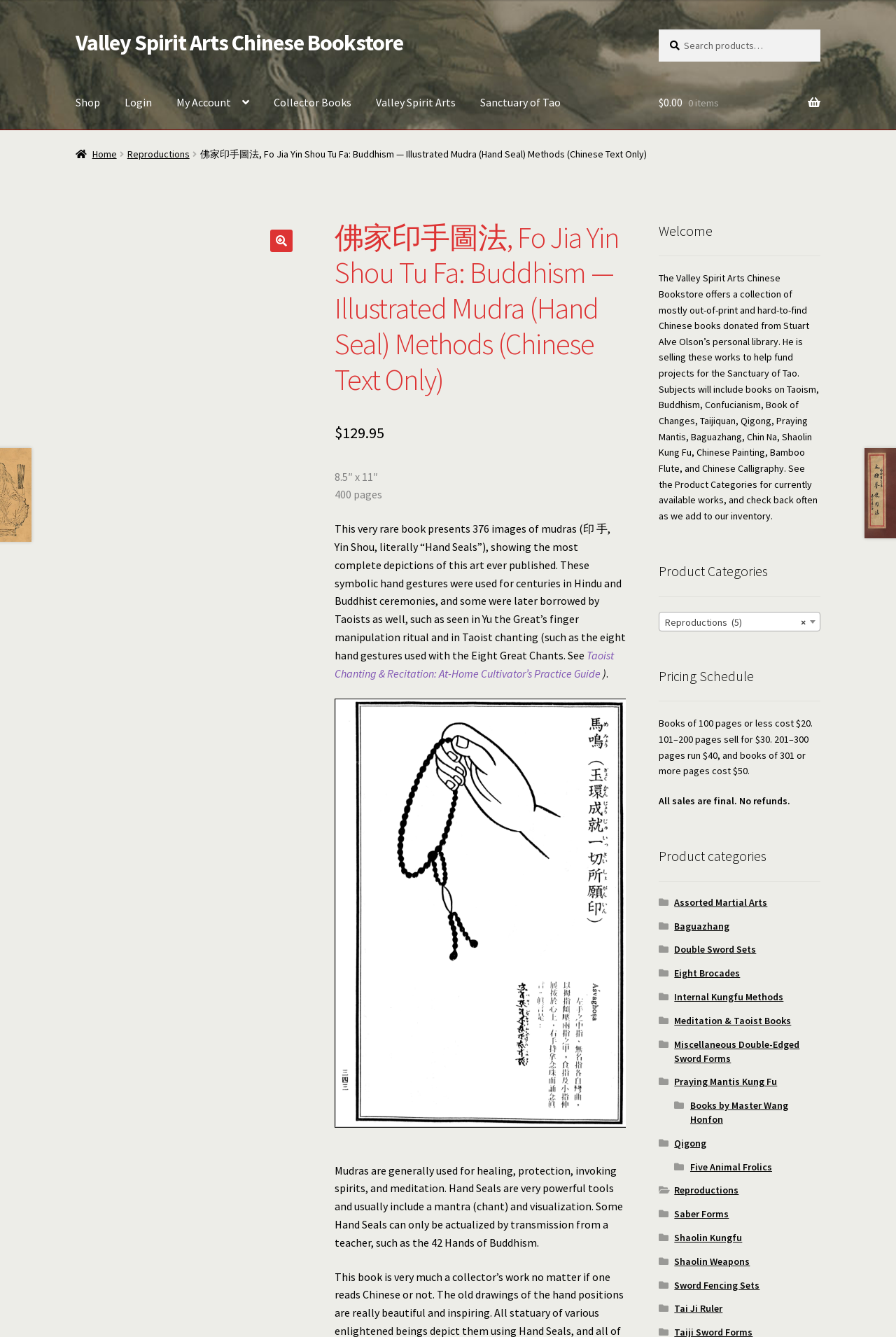Please find the main title text of this webpage.

Valley Spirit Arts Chinese Bookstore